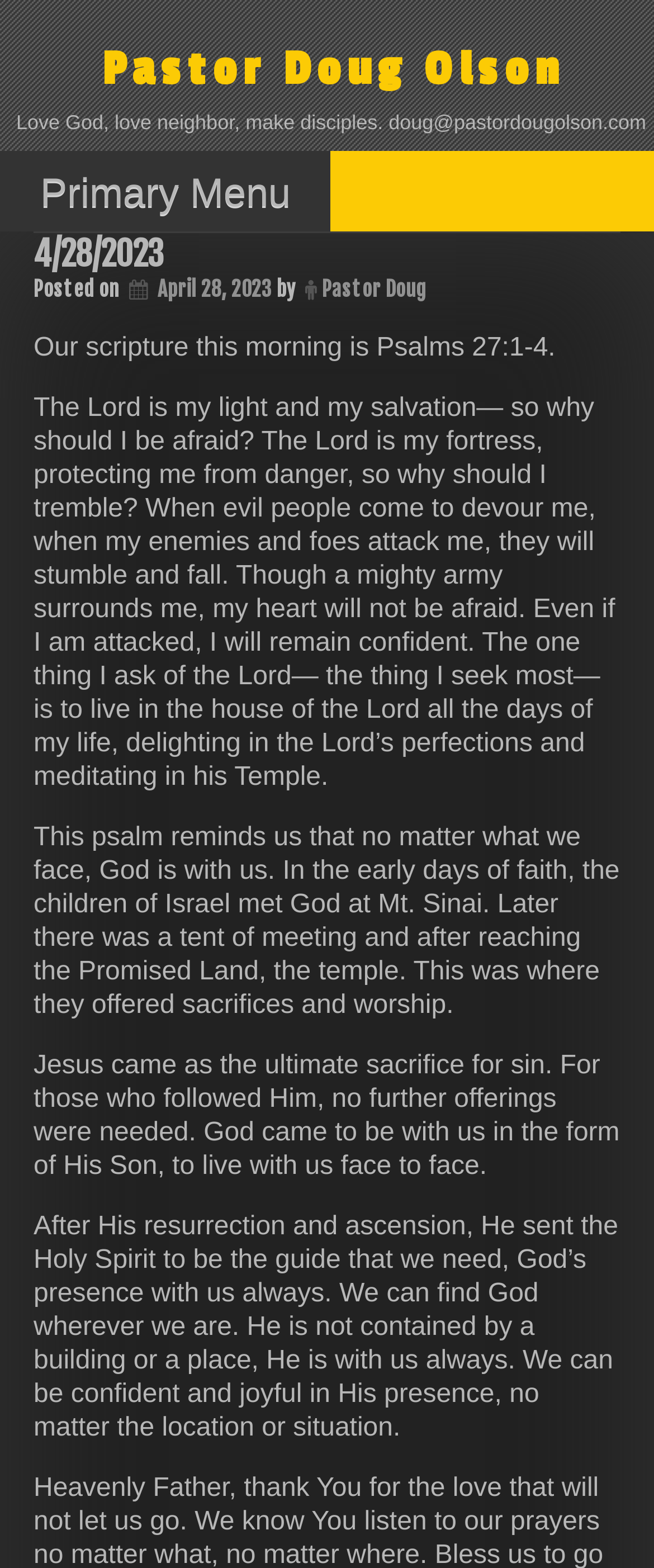Show the bounding box coordinates for the HTML element described as: "Top".

None